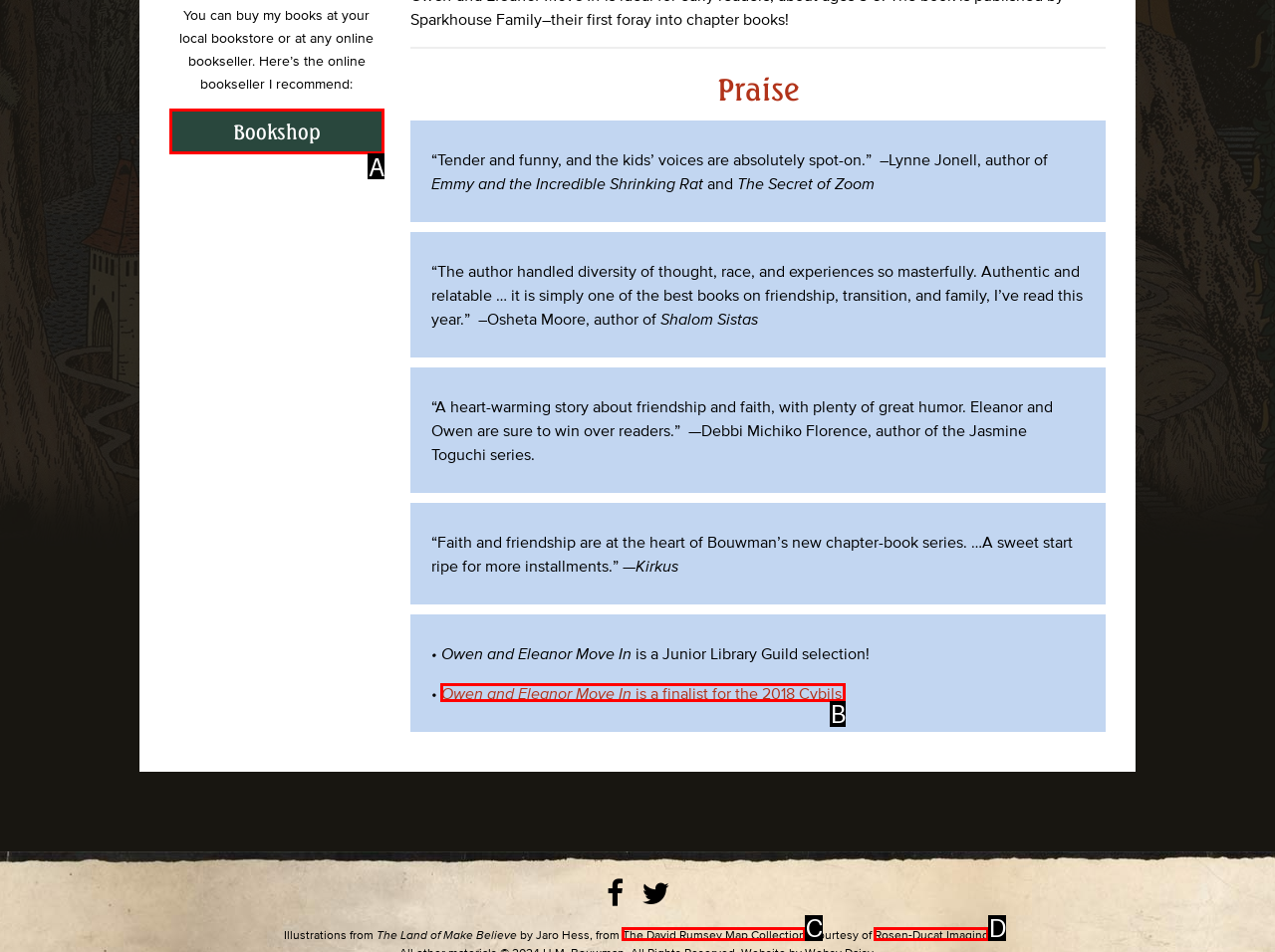Tell me which one HTML element best matches the description: Patient Info Answer with the option's letter from the given choices directly.

None